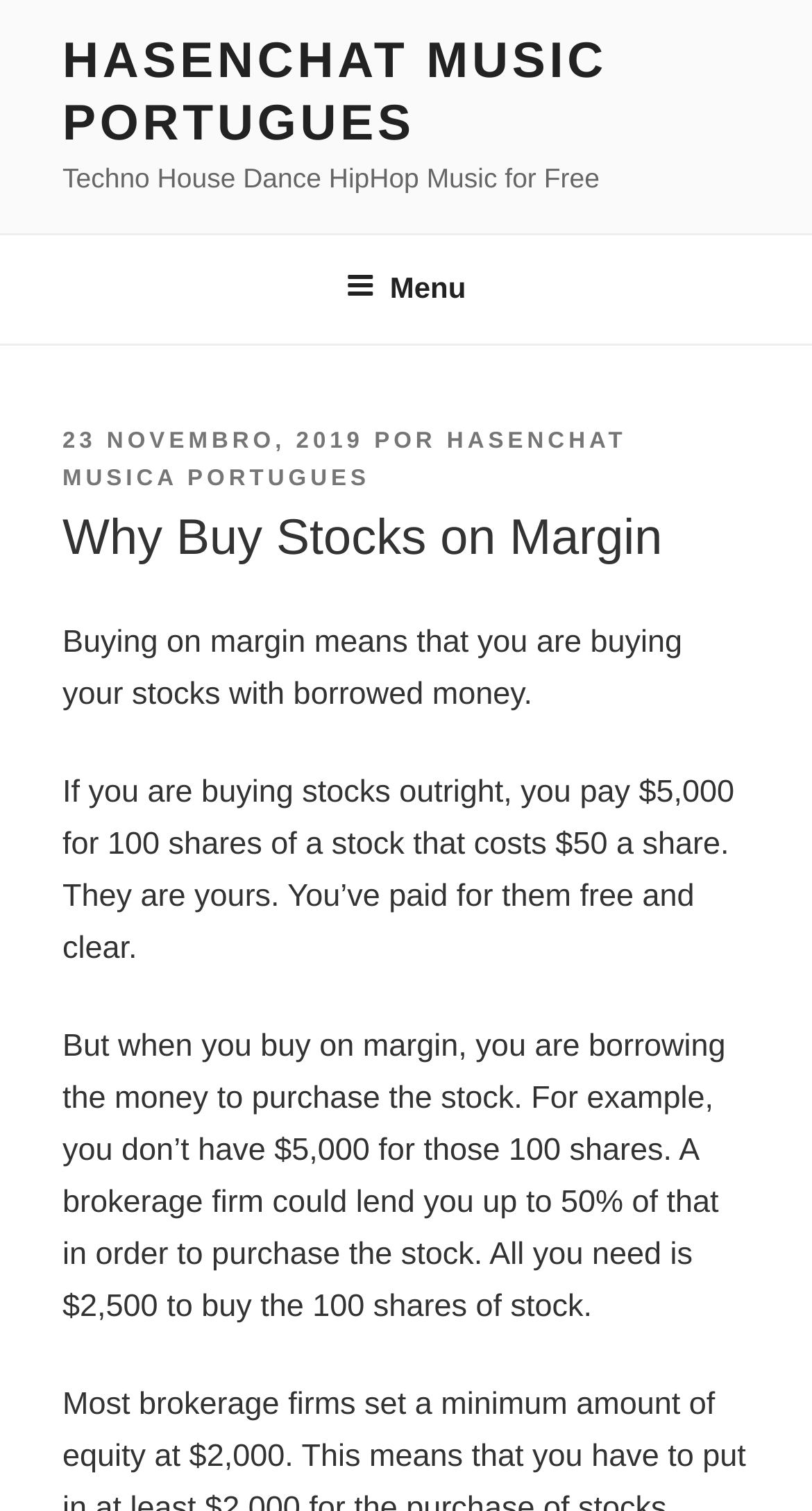What is the topic of the article?
Look at the image and answer with only one word or phrase.

Buying stocks on margin